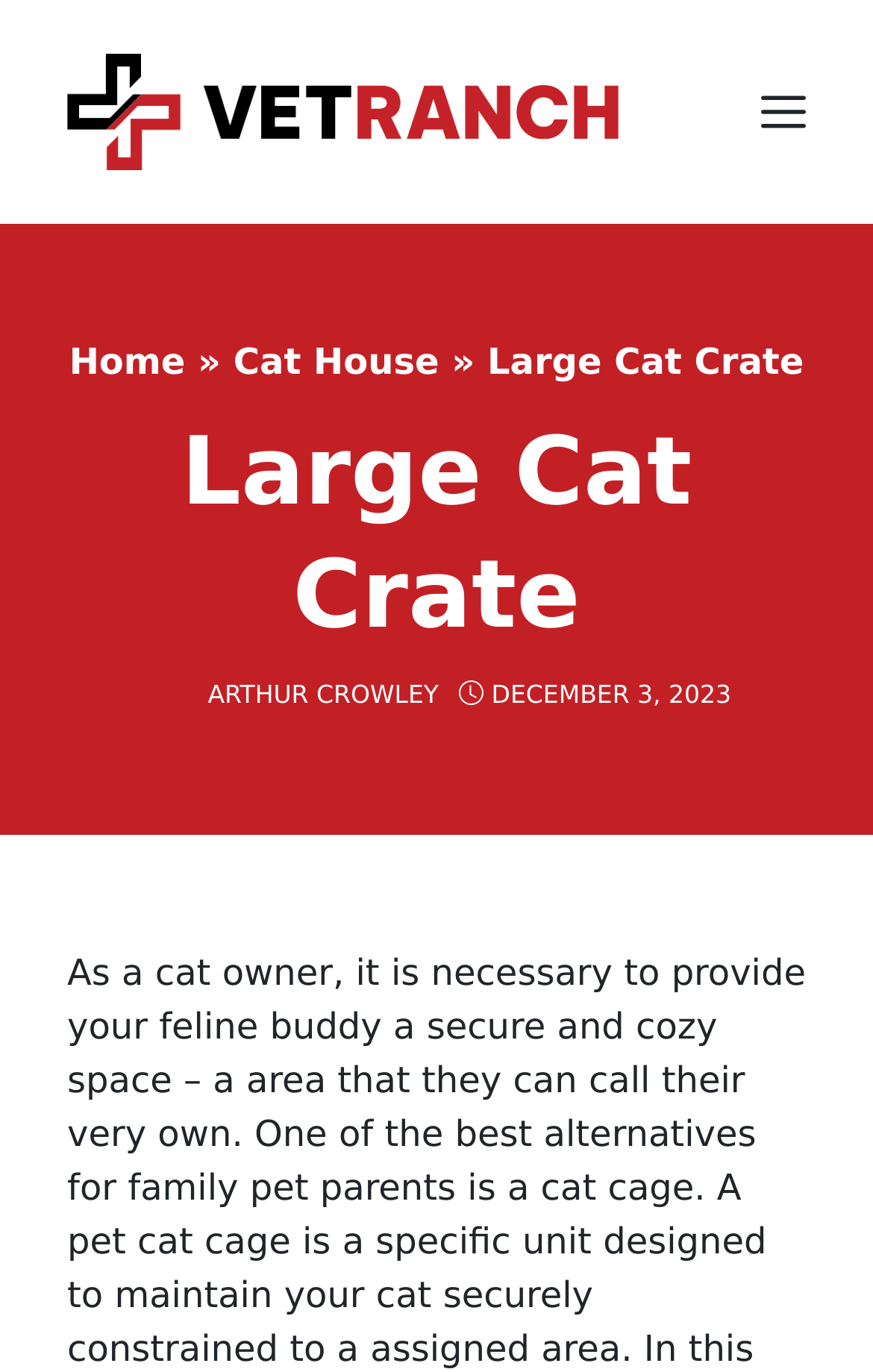What is the current page about?
Utilize the image to construct a detailed and well-explained answer.

I found the answer by examining the heading element within the content banner, which has the text 'Large Cat Crate'. This suggests that the current page is about large cat crates.